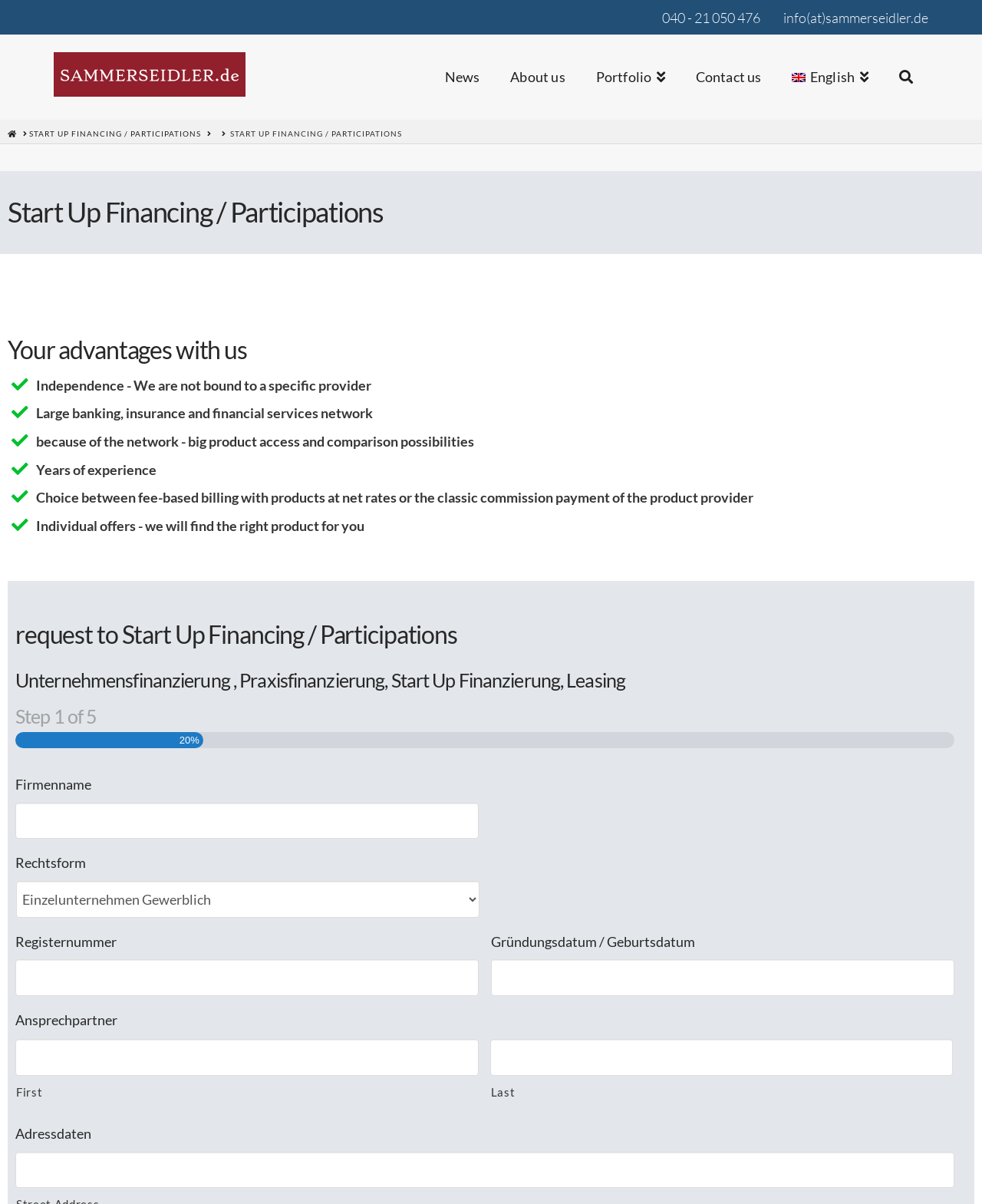Provide a single word or phrase answer to the question: 
What is the purpose of the 'Start Up Financing / Participations' section?

To request financing